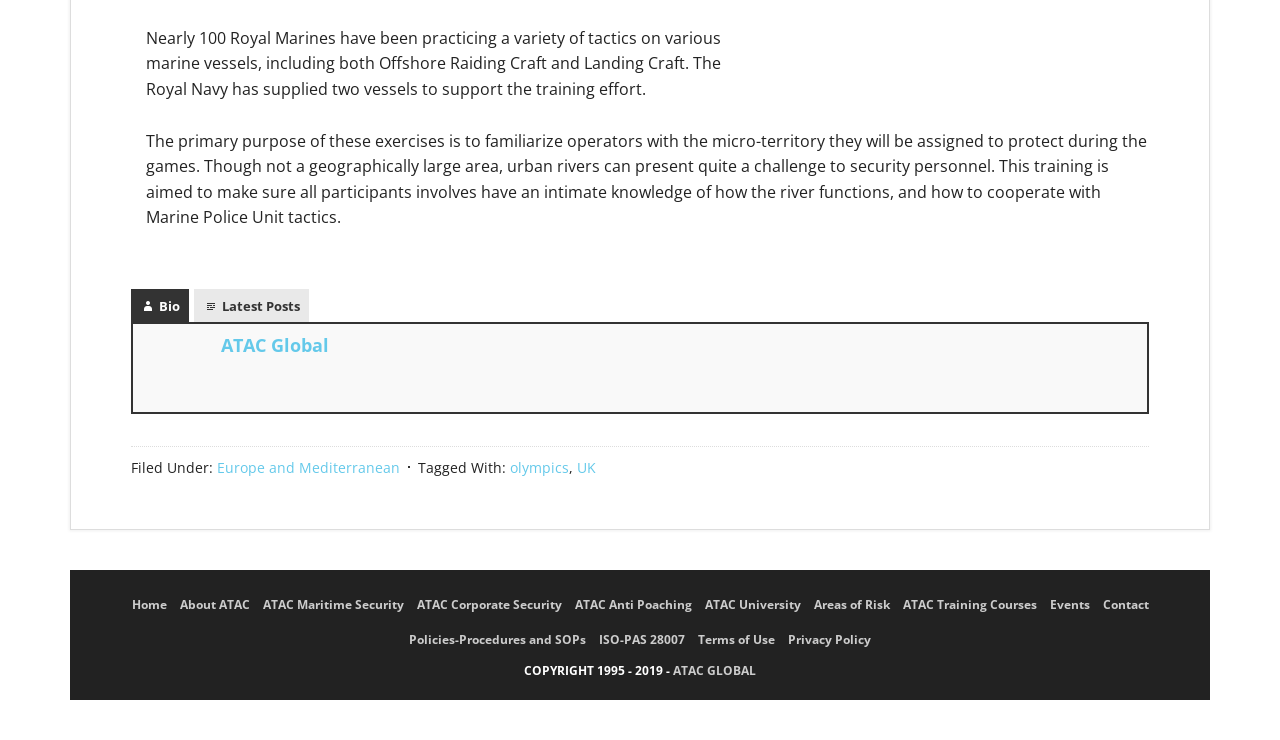Identify the bounding box for the UI element described as: "Events". Ensure the coordinates are four float numbers between 0 and 1, formatted as [left, top, right, bottom].

[0.82, 0.806, 0.851, 0.829]